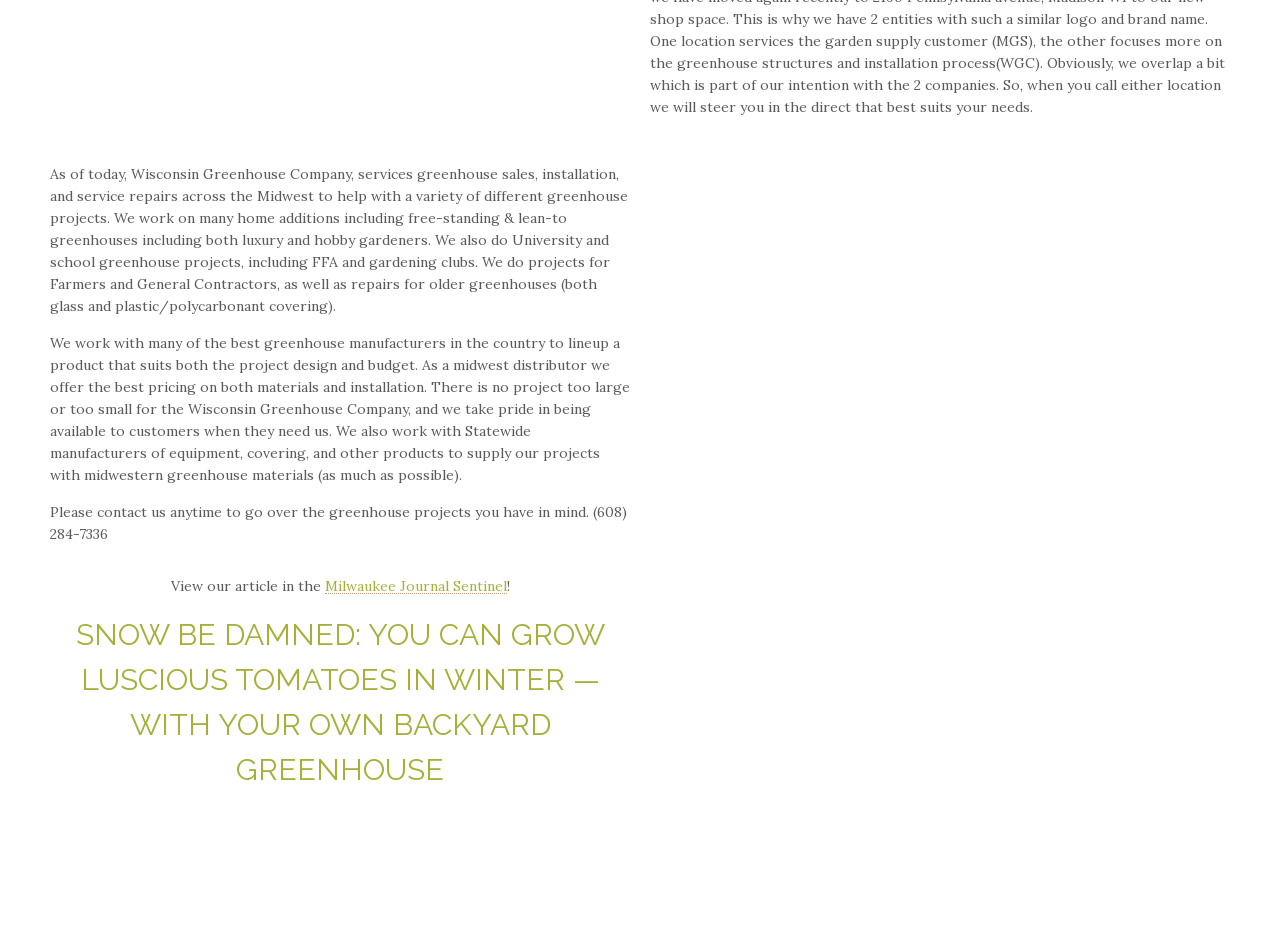What services does Wisconsin Greenhouse Company offer?
Look at the screenshot and respond with one word or a short phrase.

Greenhouse sales, installation, and service repairs